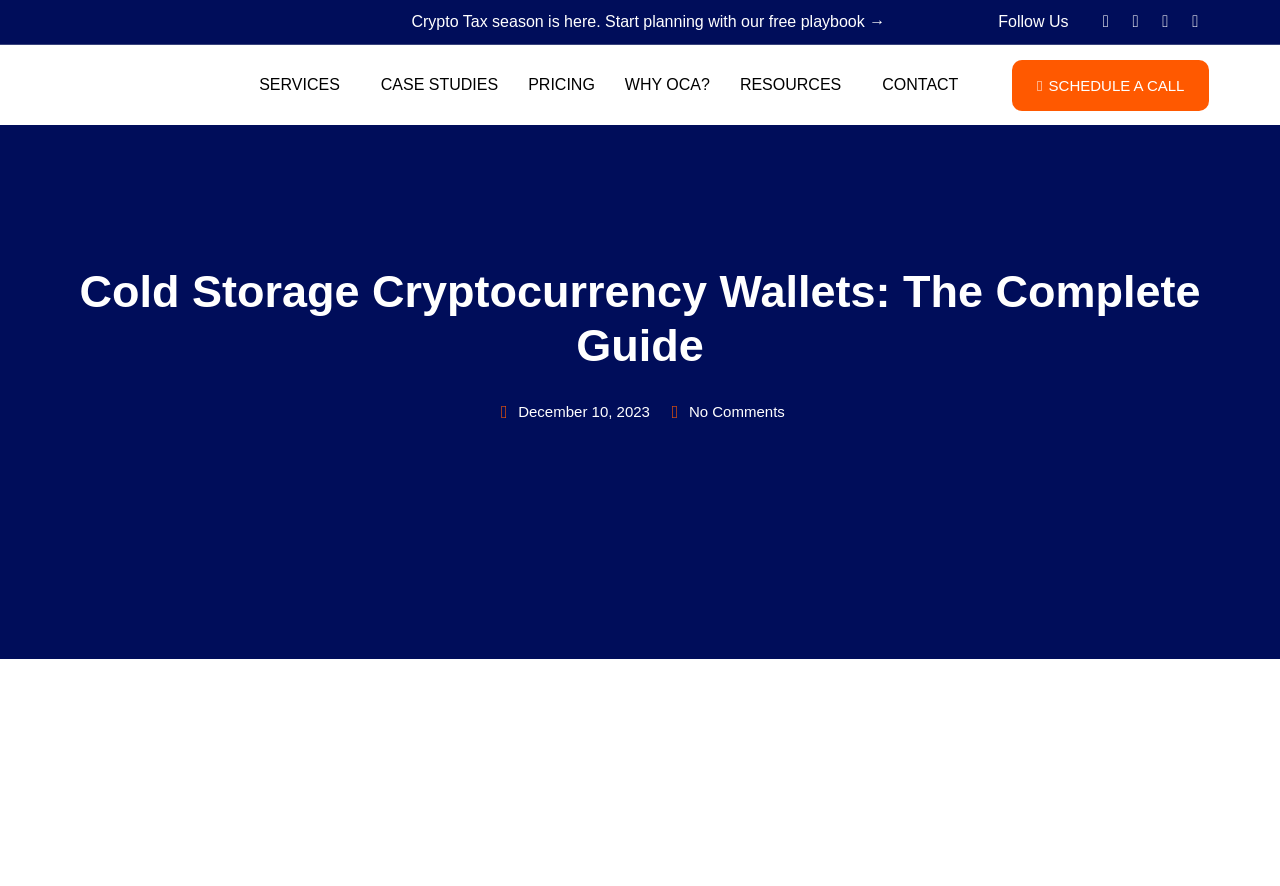What is the first social media platform listed?
Using the visual information, answer the question in a single word or phrase.

Twitter